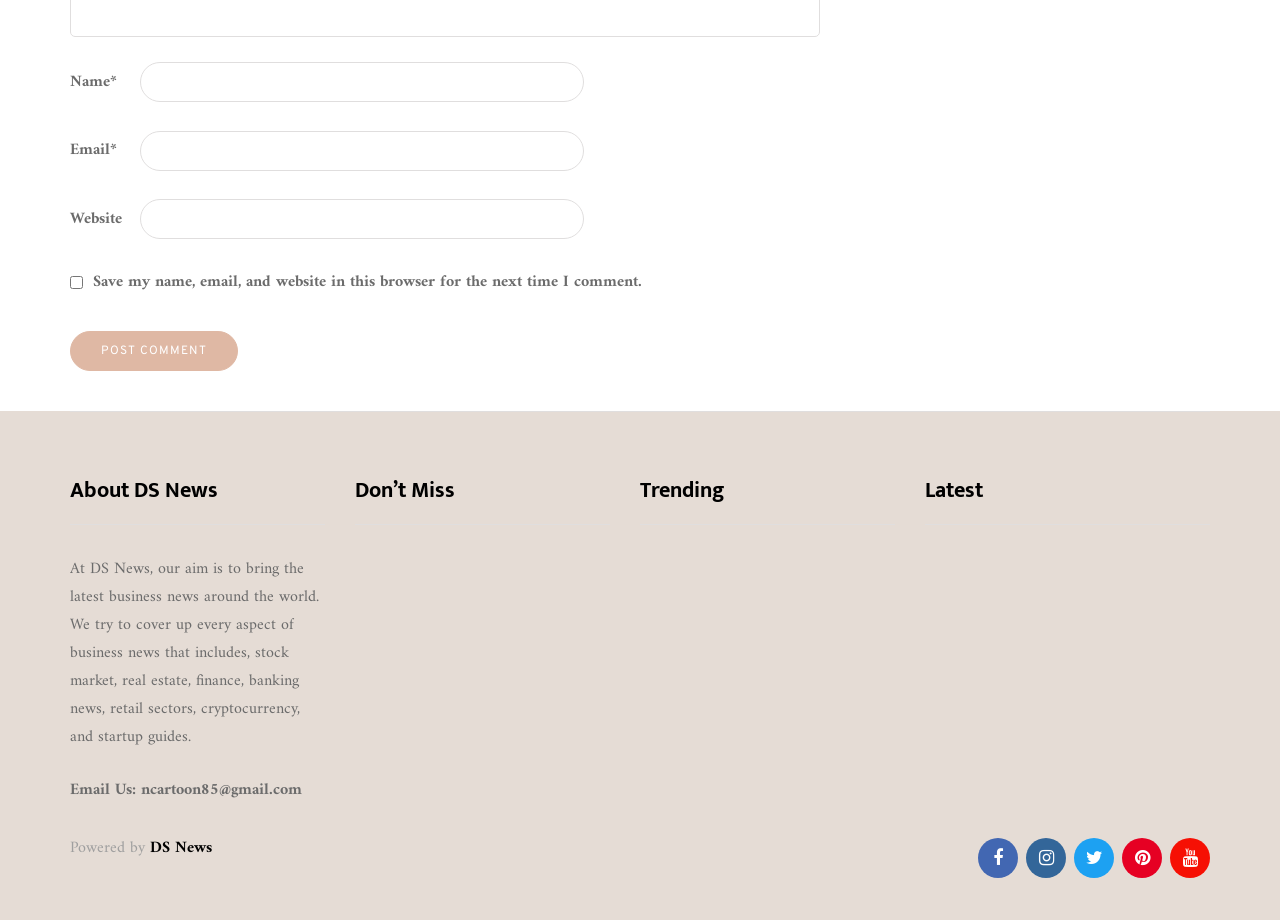Provide the bounding box coordinates for the specified HTML element described in this description: "DS News". The coordinates should be four float numbers ranging from 0 to 1, in the format [left, top, right, bottom].

[0.117, 0.907, 0.166, 0.937]